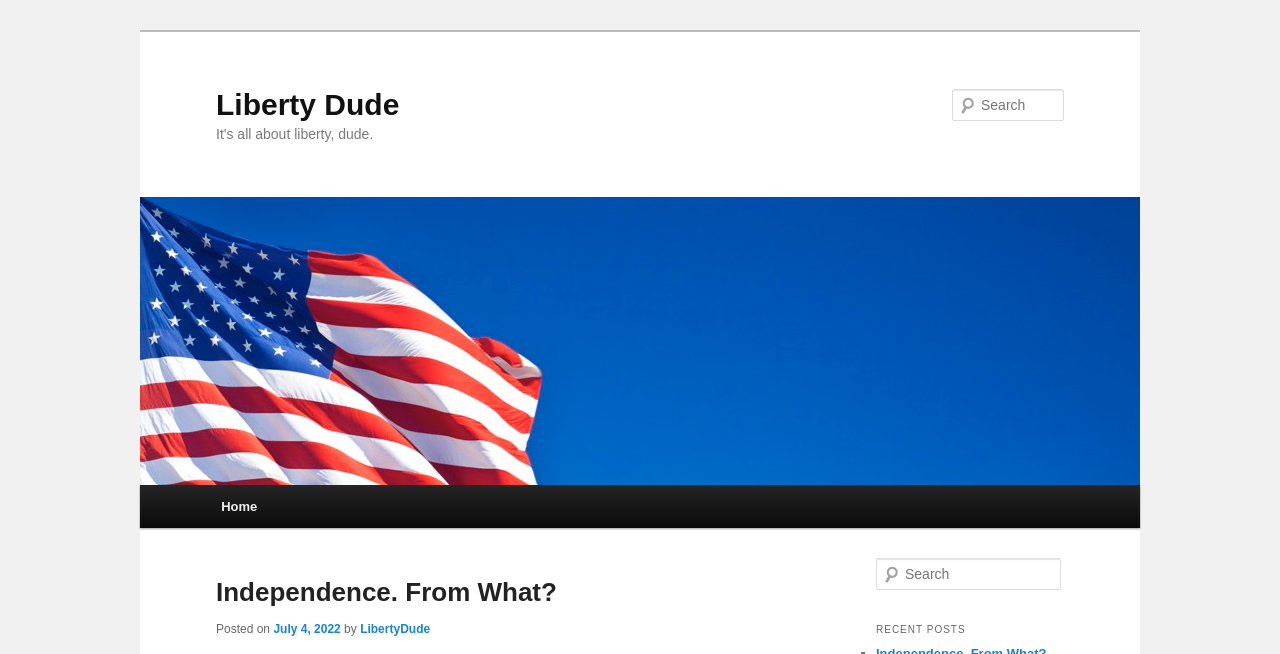How many search boxes are there?
Deliver a detailed and extensive answer to the question.

I counted the search boxes and found two: one at the top and another at the bottom of the page, both with the label 'Search'.